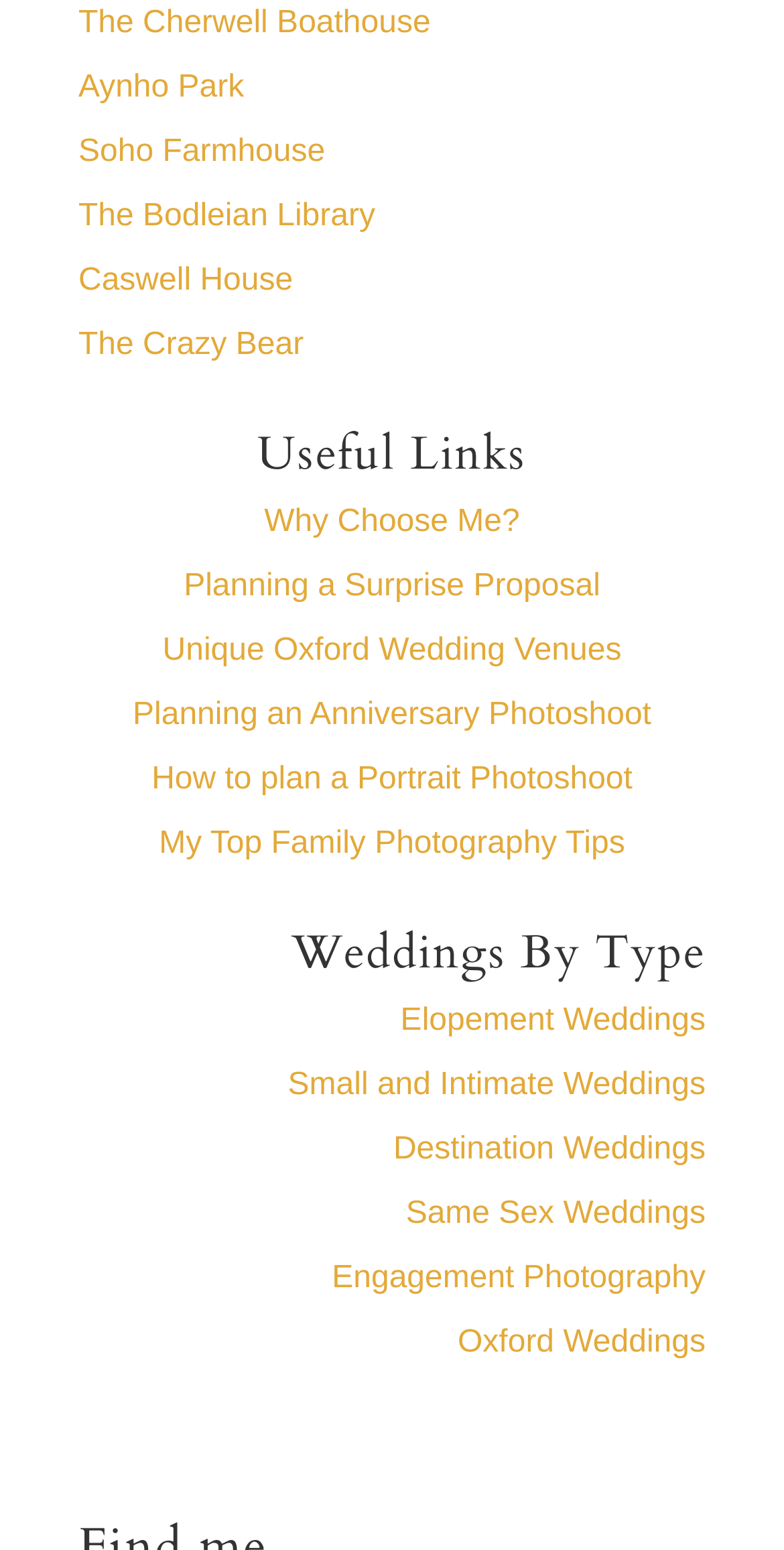Can you give a comprehensive explanation to the question given the content of the image?
What type of links are listed under 'Useful Links'?

The links listed under 'Useful Links' are informational links that provide additional information about the photographer's services, such as planning a surprise proposal, unique Oxford wedding venues, and more.